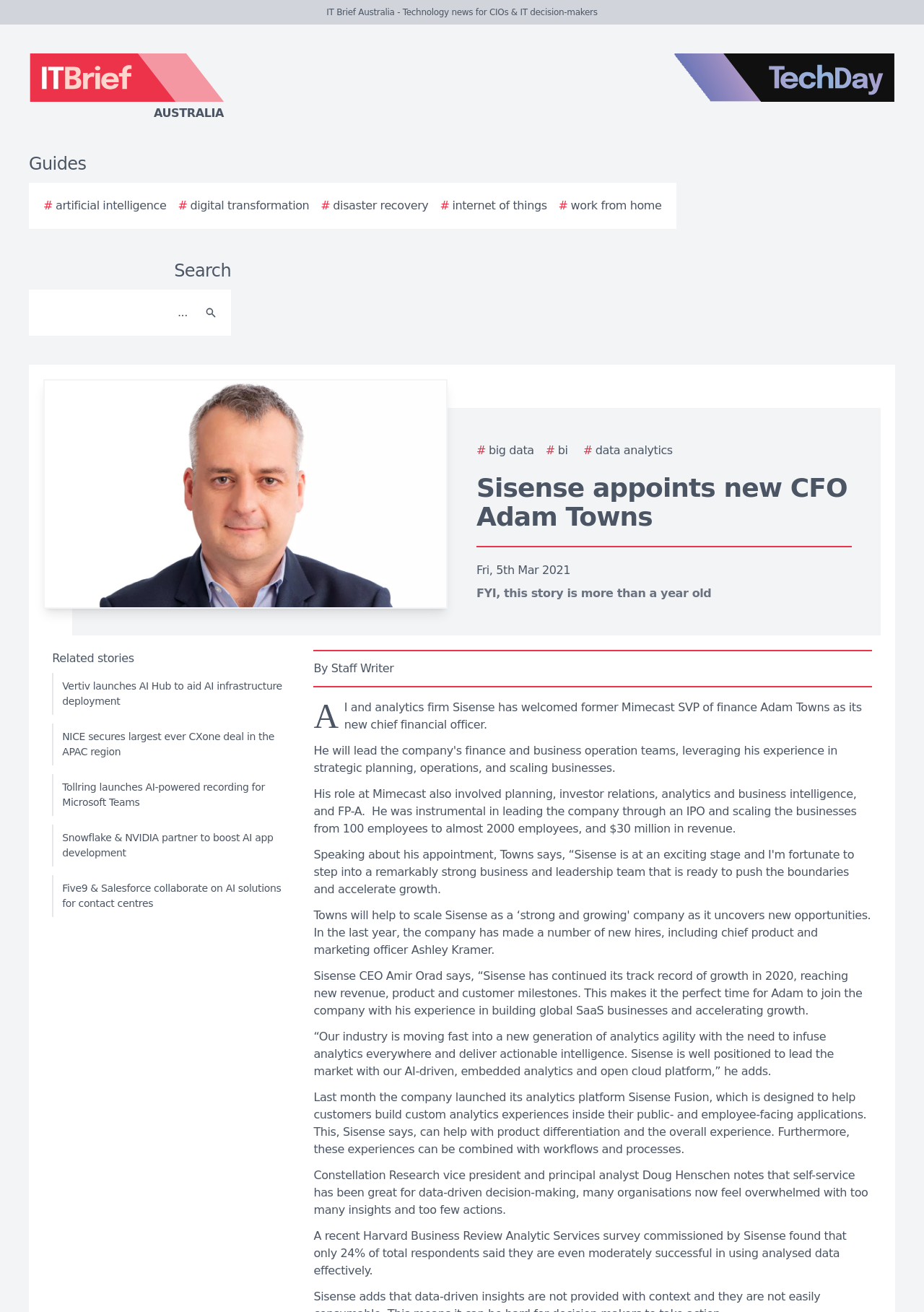What is the position that Adam Towns held at Mimecast?
Answer with a single word or phrase by referring to the visual content.

SVP of finance